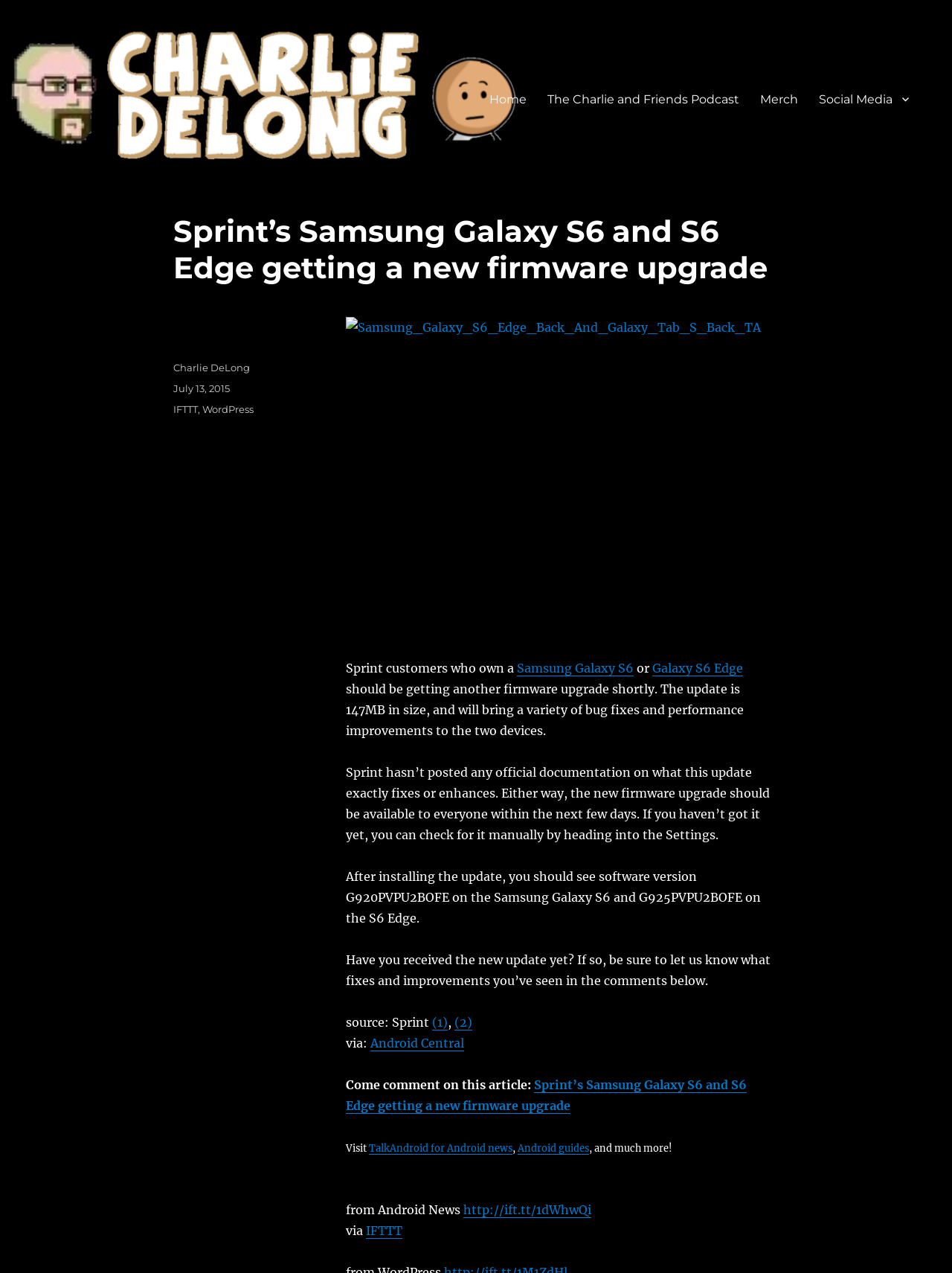Locate the bounding box coordinates of the clickable region necessary to complete the following instruction: "Read the comments on this article". Provide the coordinates in the format of four float numbers between 0 and 1, i.e., [left, top, right, bottom].

[0.364, 0.846, 0.785, 0.875]